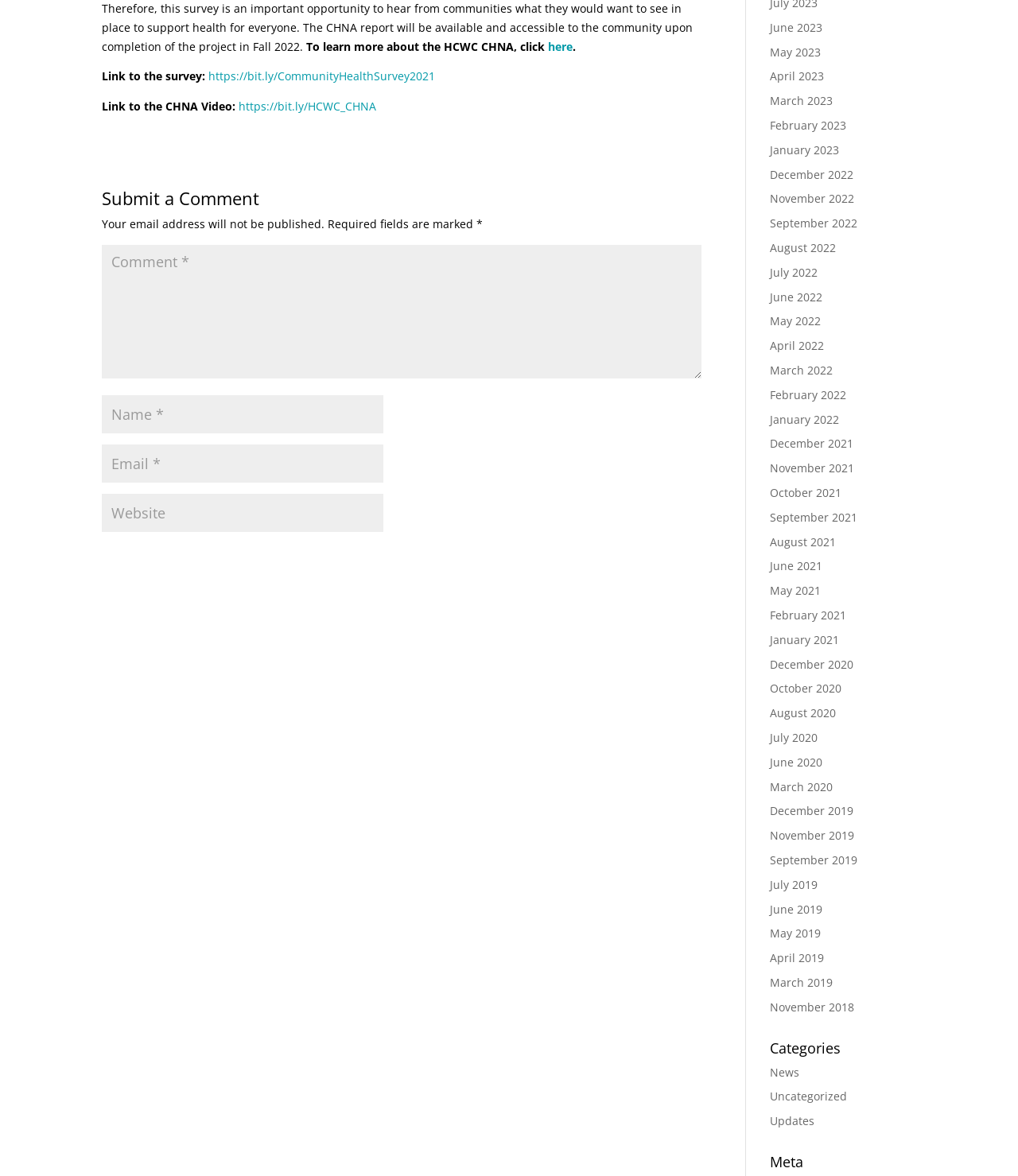Predict the bounding box coordinates for the UI element described as: "August 2020". The coordinates should be four float numbers between 0 and 1, presented as [left, top, right, bottom].

[0.756, 0.6, 0.821, 0.613]